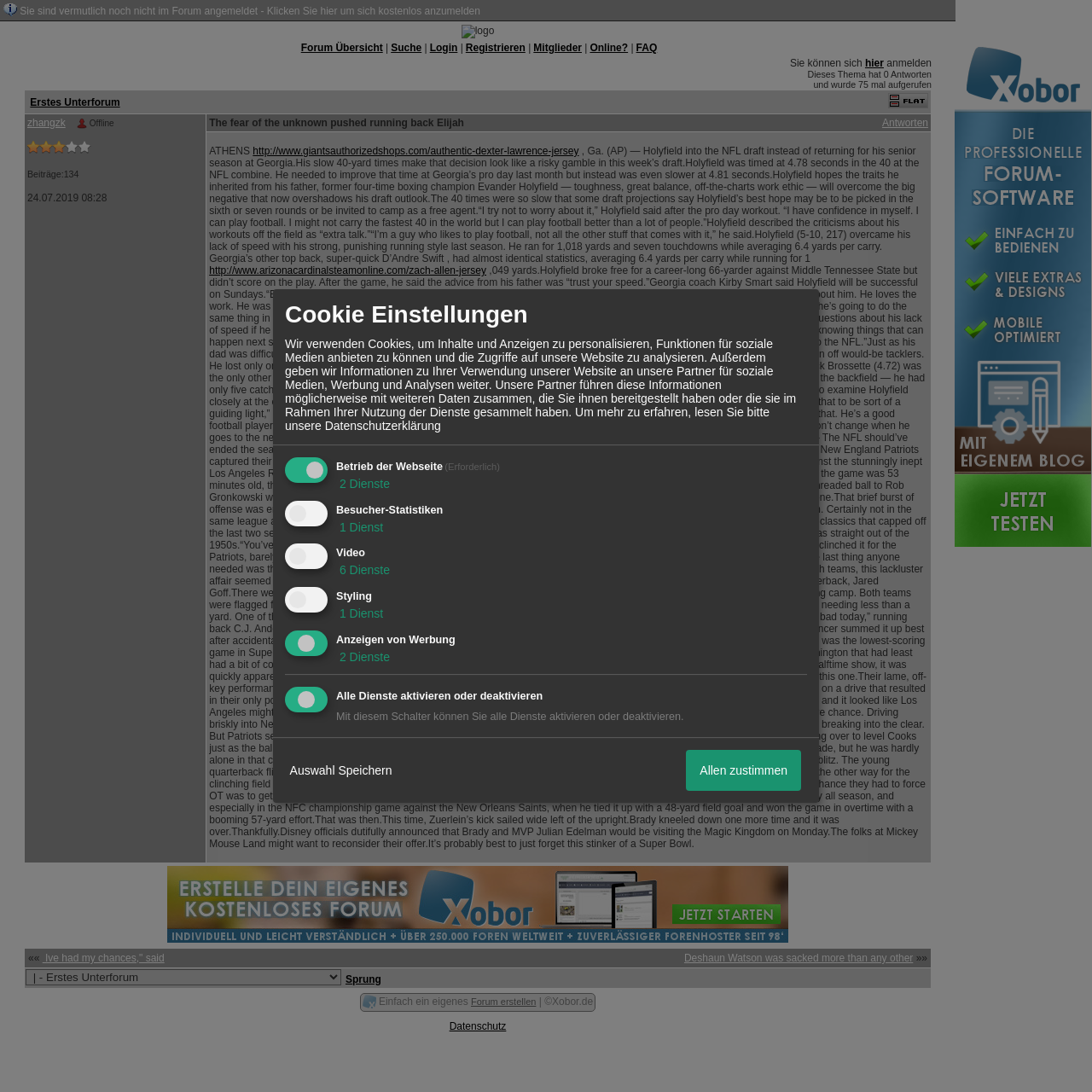Kindly determine the bounding box coordinates for the clickable area to achieve the given instruction: "View the topic 'ATHENS http://www.giantsauthorizedshops.com/authentic-dexter-lawrence-jersey, Ga. (AP) — Holyfield into the NFL draft instead of returning for his senior season at Georgia.'".

[0.192, 0.123, 0.849, 0.788]